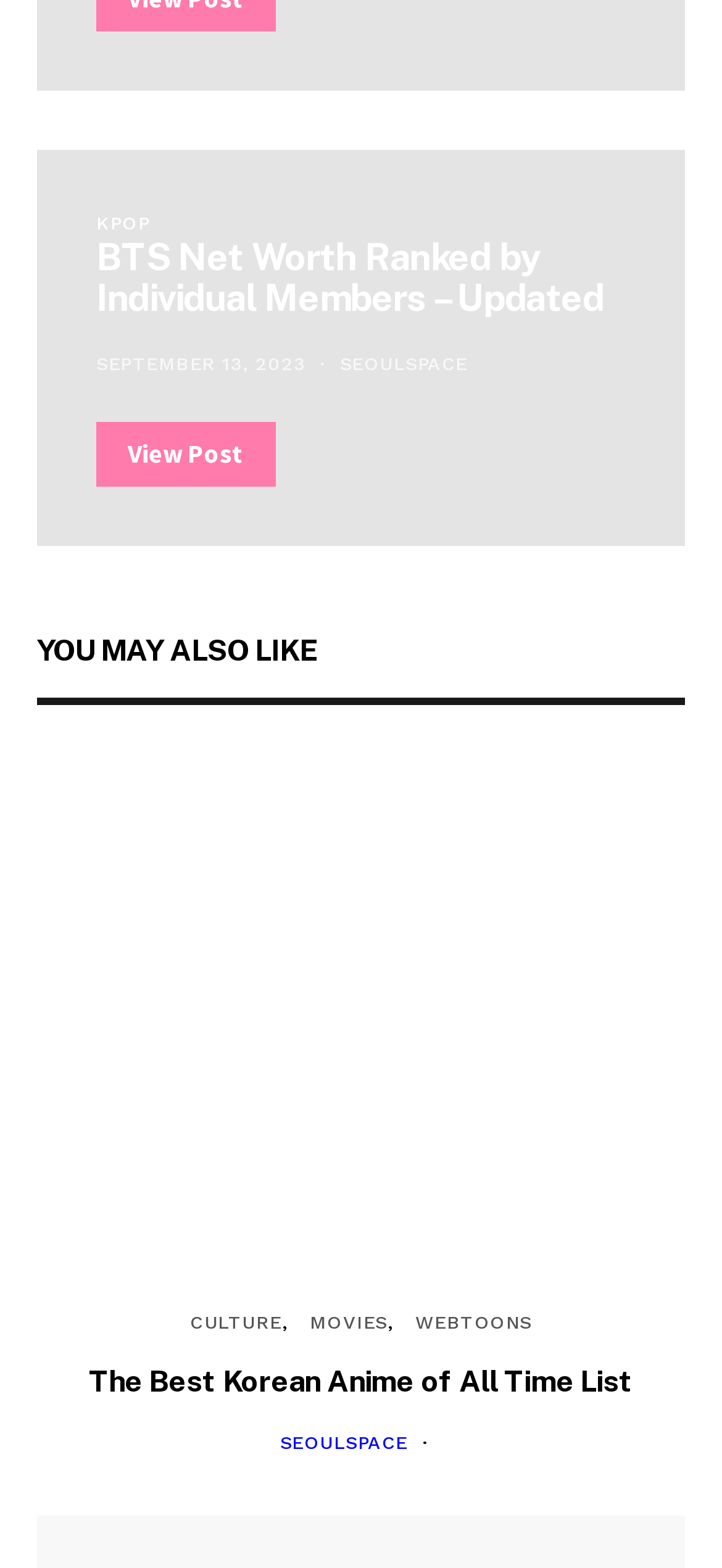What are the categories of content available on the website?
Please provide a single word or phrase answer based on the image.

CULTURE, MOVIES, WEBTOONS